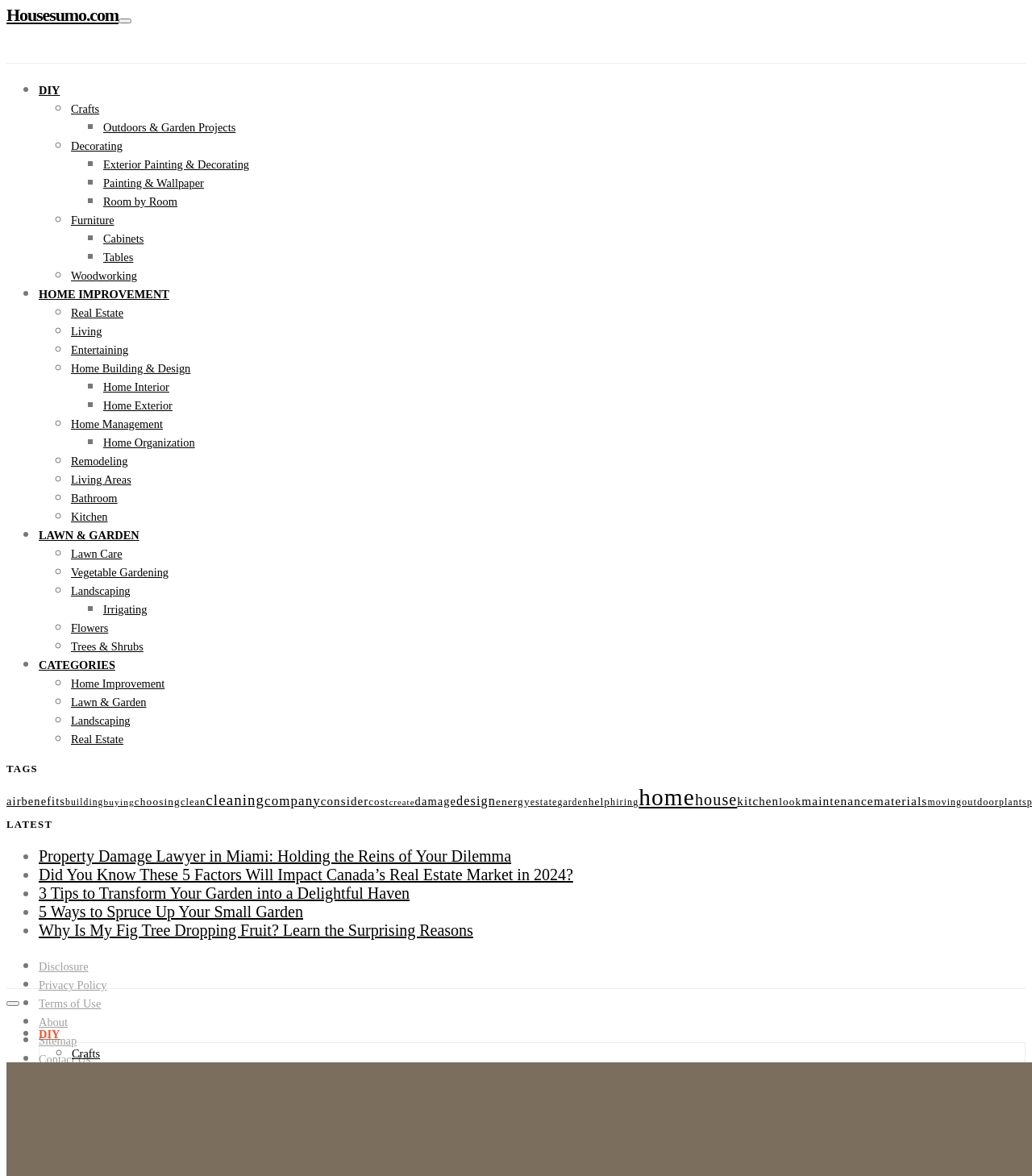Identify the bounding box coordinates of the section that should be clicked to achieve the task described: "Learn about Exterior Painting & Decorating".

[0.094, 0.129, 0.235, 0.14]